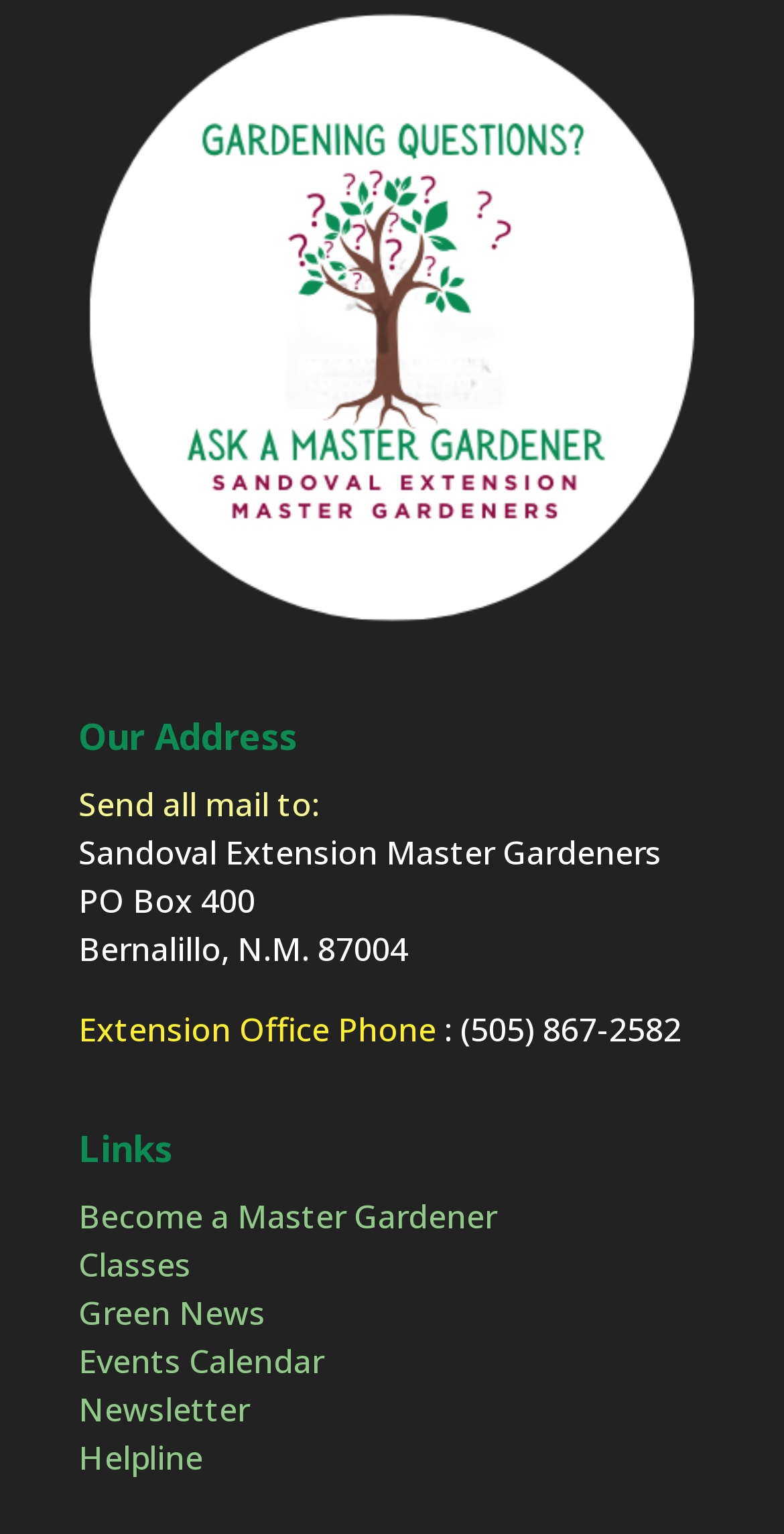What is the name of the organization?
Based on the image, give a concise answer in the form of a single word or short phrase.

Sandoval Extension Master Gardeners